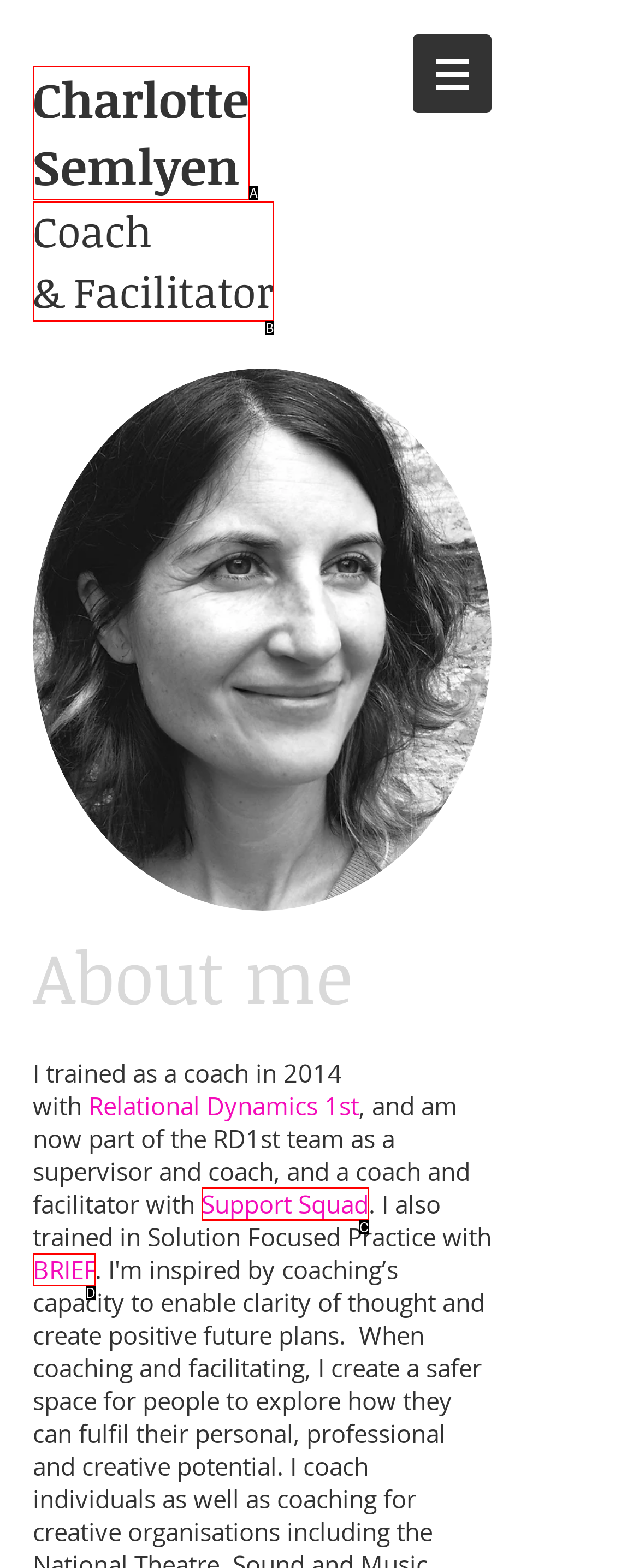Identify the HTML element that matches the description: BRIEF
Respond with the letter of the correct option.

D